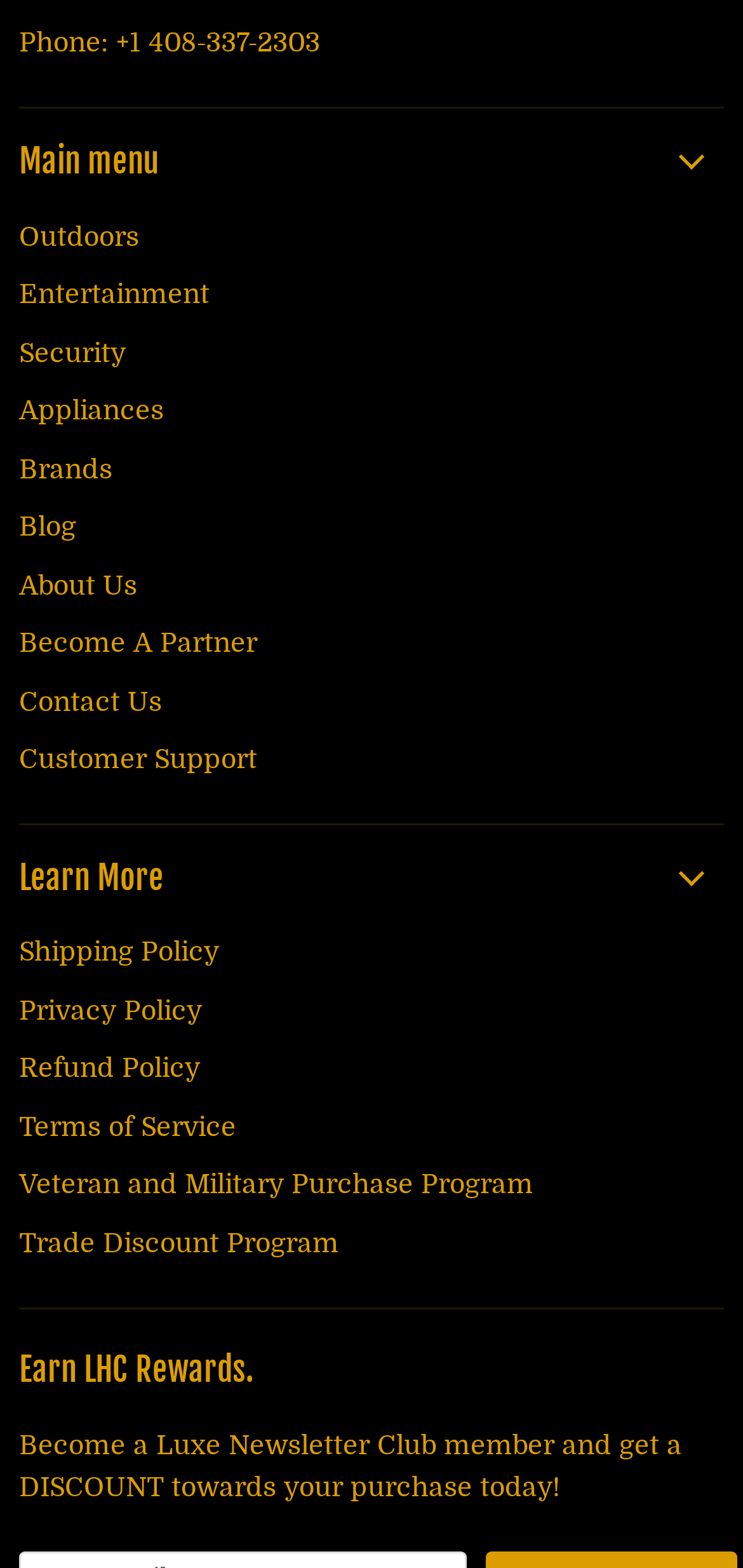Identify the bounding box coordinates of the element that should be clicked to fulfill this task: "Become a Luxe Newsletter Club member". The coordinates should be provided as four float numbers between 0 and 1, i.e., [left, top, right, bottom].

[0.026, 0.912, 0.918, 0.958]